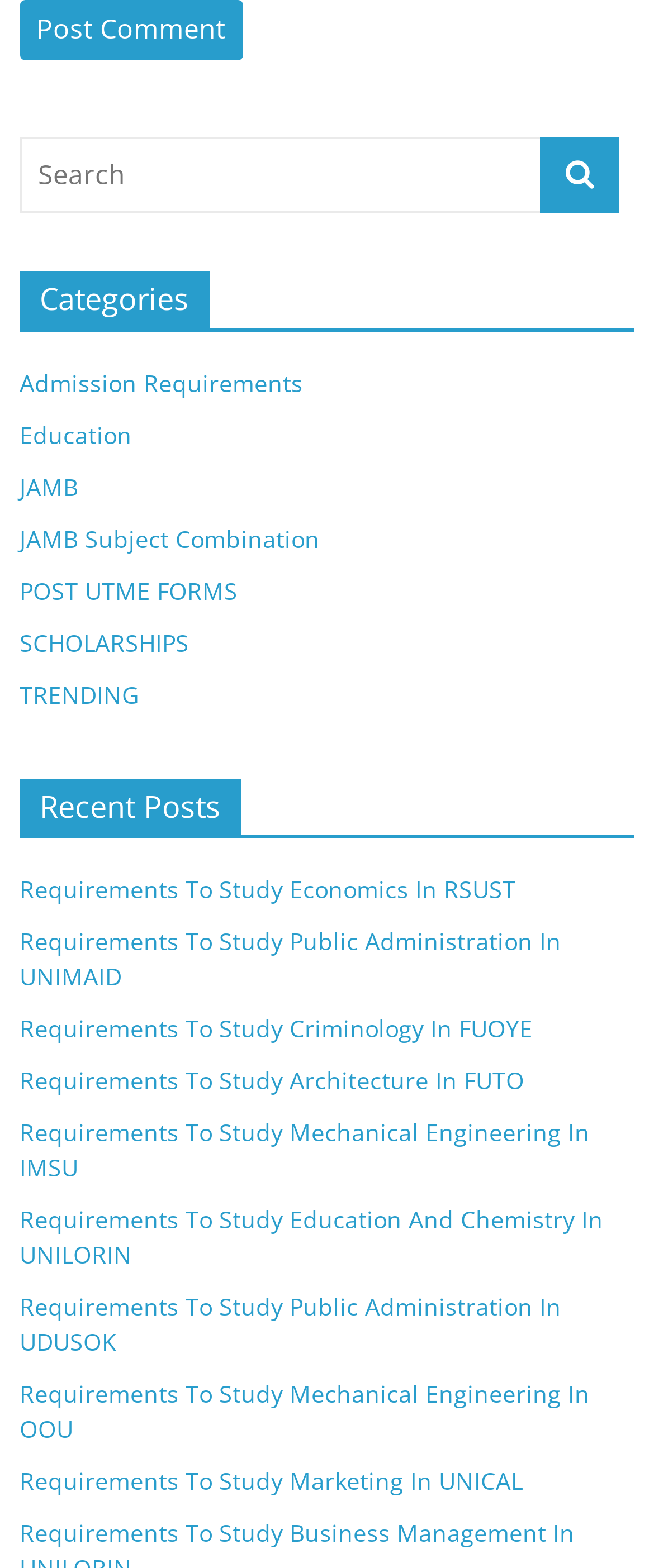Pinpoint the bounding box coordinates of the element you need to click to execute the following instruction: "Click on the 'Post Comment' button". The bounding box should be represented by four float numbers between 0 and 1, in the format [left, top, right, bottom].

[0.03, 0.0, 0.371, 0.039]